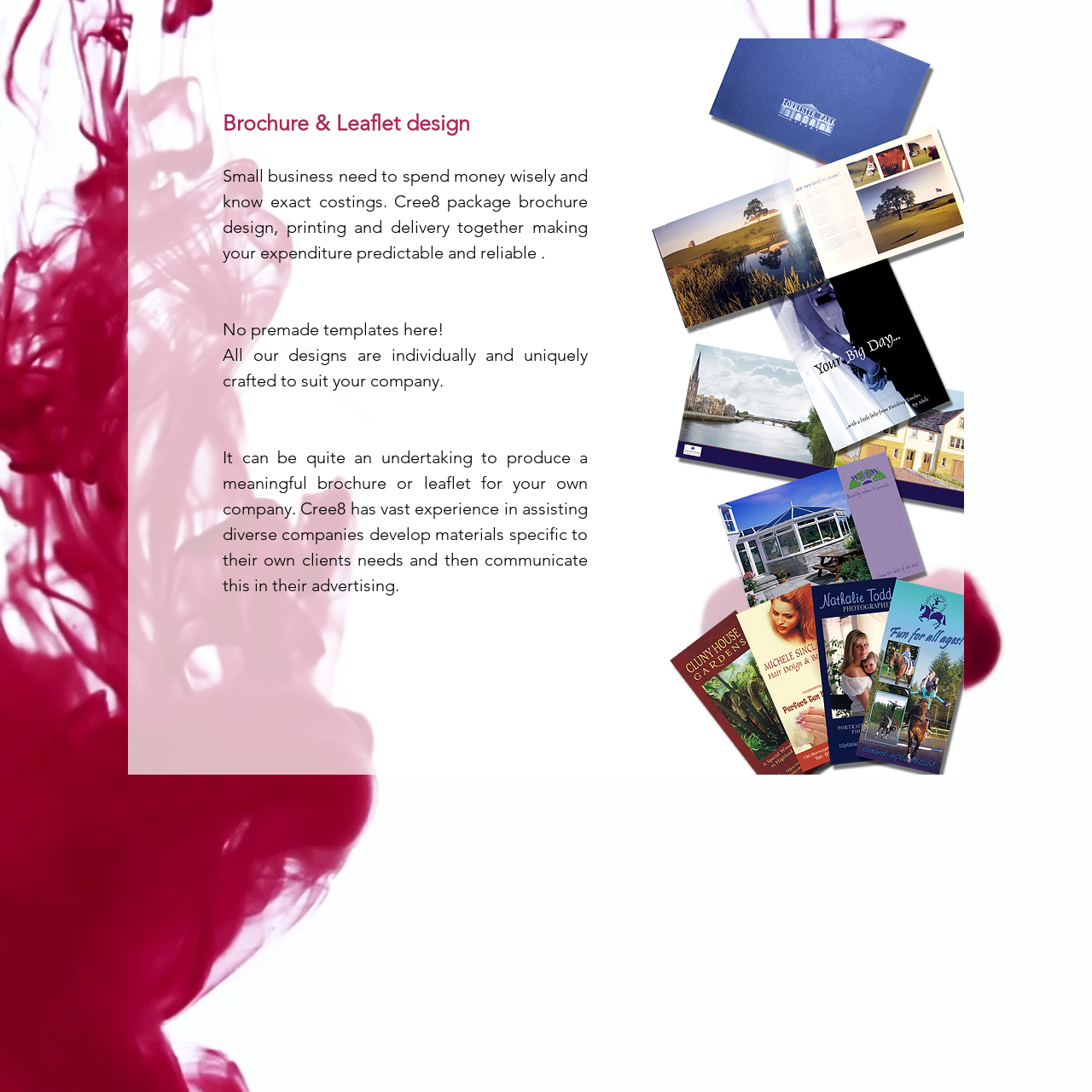Determine the bounding box of the UI component based on this description: "About". The bounding box coordinates should be four float values between 0 and 1, i.e., [left, top, right, bottom].

[0.187, 0.005, 0.255, 0.029]